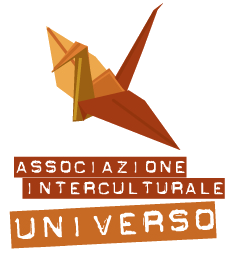Please analyze the image and give a detailed answer to the question:
What is the font style of the organization's name in the logo?

According to the caption, the organization's name, 'ASSOCIAZIONE INTERCULTURALE UNIVERSO', is presented in a modern, bold font, with 'UNIVERSO' highlighted in a contrasting, distressed typeface to emphasize its importance. This suggests that the font style of the organization's name is a deliberate design choice to convey a sense of modernity and boldness.